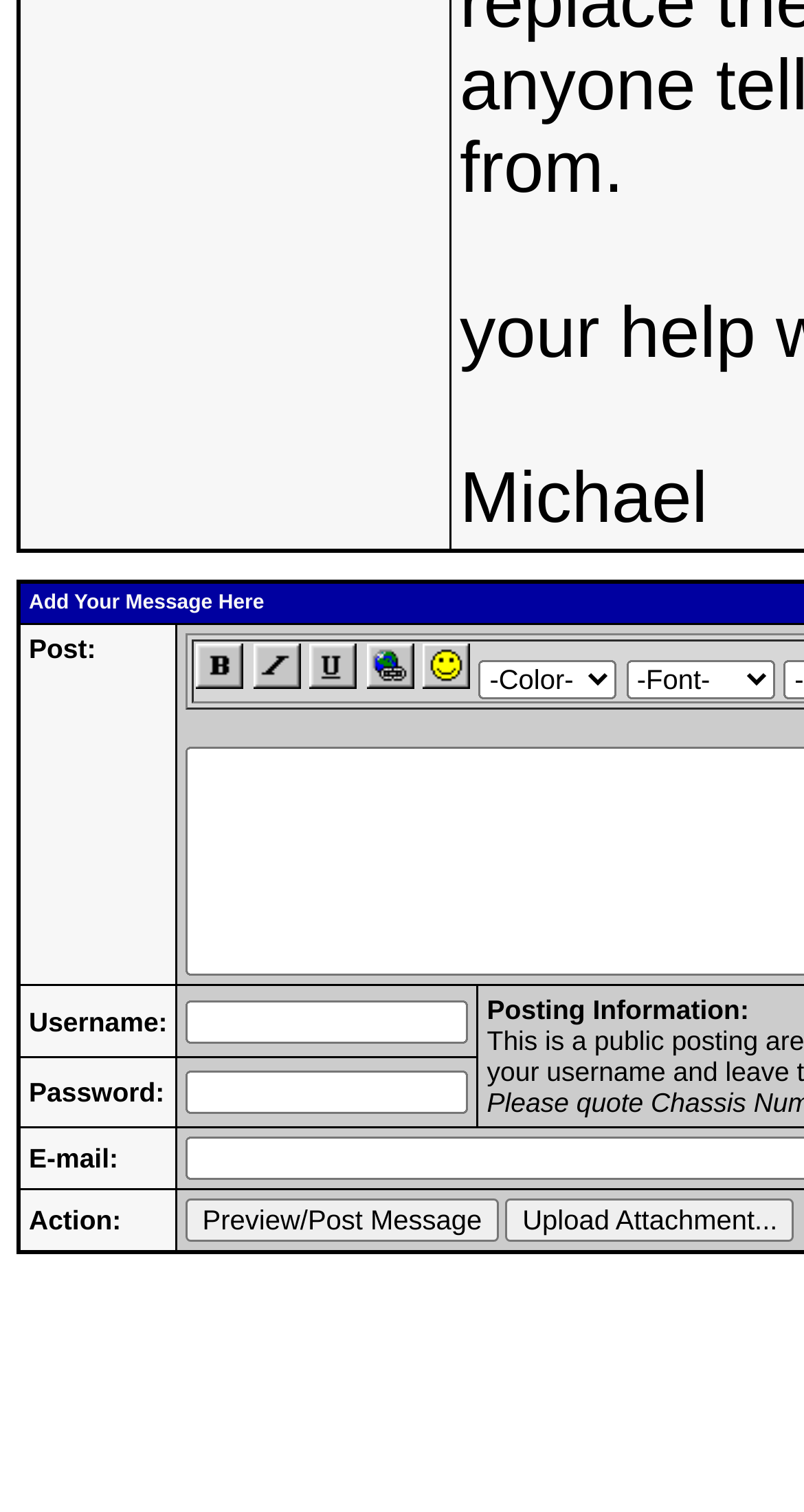What is the purpose of the 'Create a hyperlink' button?
We need a detailed and exhaustive answer to the question. Please elaborate.

The 'Create a hyperlink' button is used to create a hyperlink in the text, as indicated by the link 'Create a hyperlink' in the gridcell with the label 'Post:'.